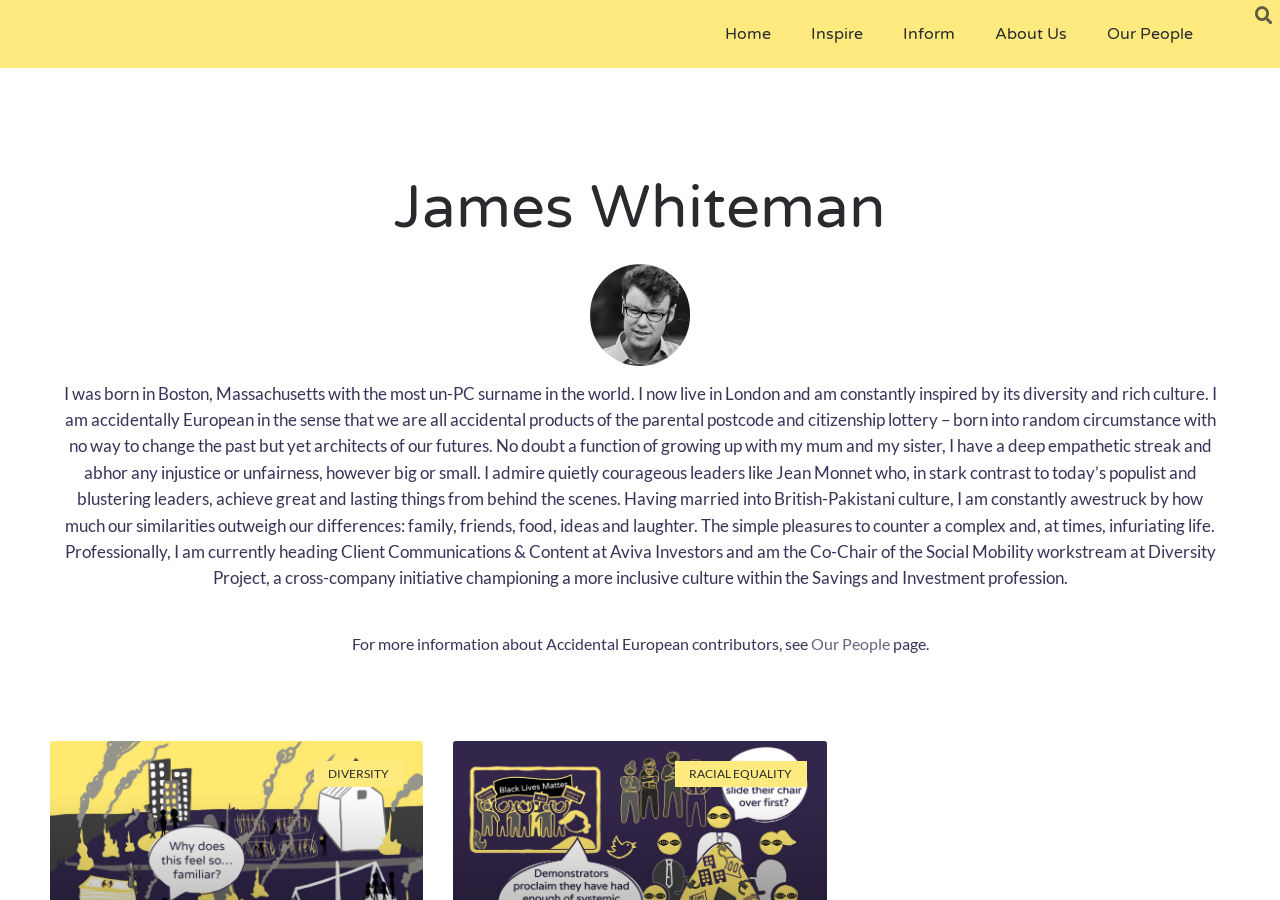Provide a comprehensive description of the webpage.

This webpage is about James Whiteman, with a prominent heading displaying his name at the top center of the page. Below the heading, there is a large image of James Whiteman, taking up a significant portion of the top section of the page. 

At the very top of the page, there is a navigation menu with five links: "Home", "Inspire", "Inform", "About Us", and "Our People", evenly spaced and aligned horizontally. To the right of these links, there is a search bar with a "Search" button.

The main content of the page is a lengthy paragraph of text that describes James Whiteman's personal background, interests, and professional life. This text is positioned below the image and spans almost the entire width of the page.

Further down the page, there are three lines of text. The first line mentions "Accidental European contributors" and provides a link to the "Our People" page. The second line is a brief phrase "page." The third line is divided into two sections: "DIVERSITY" and "RACIAL EQUALITY", which appear to be headings or titles.

Overall, the webpage has a clean and simple layout, with a focus on showcasing James Whiteman's personal and professional profile.